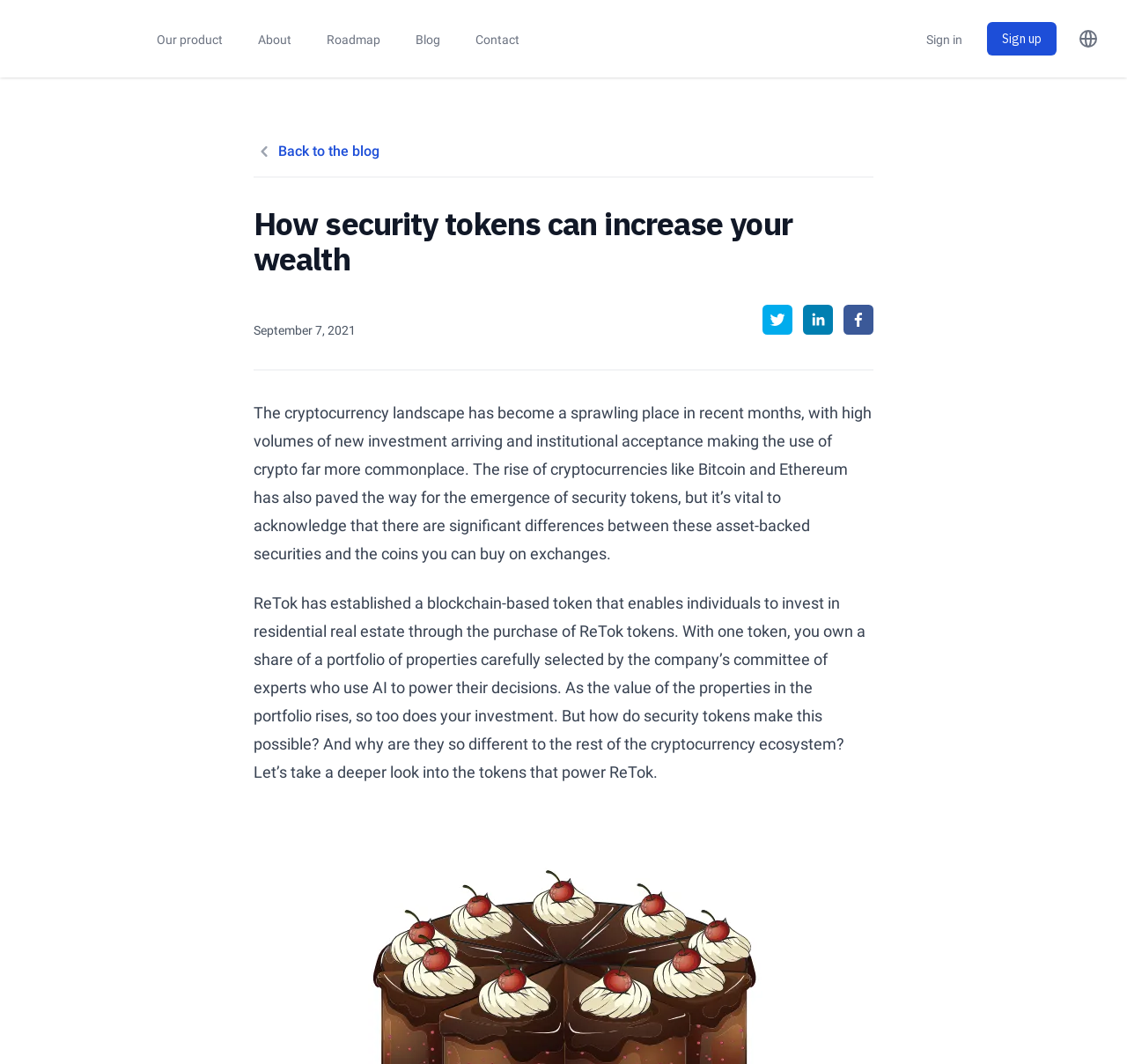Identify the bounding box coordinates for the UI element described as: "Sign in". The coordinates should be provided as four floats between 0 and 1: [left, top, right, bottom].

[0.819, 0.0, 0.857, 0.073]